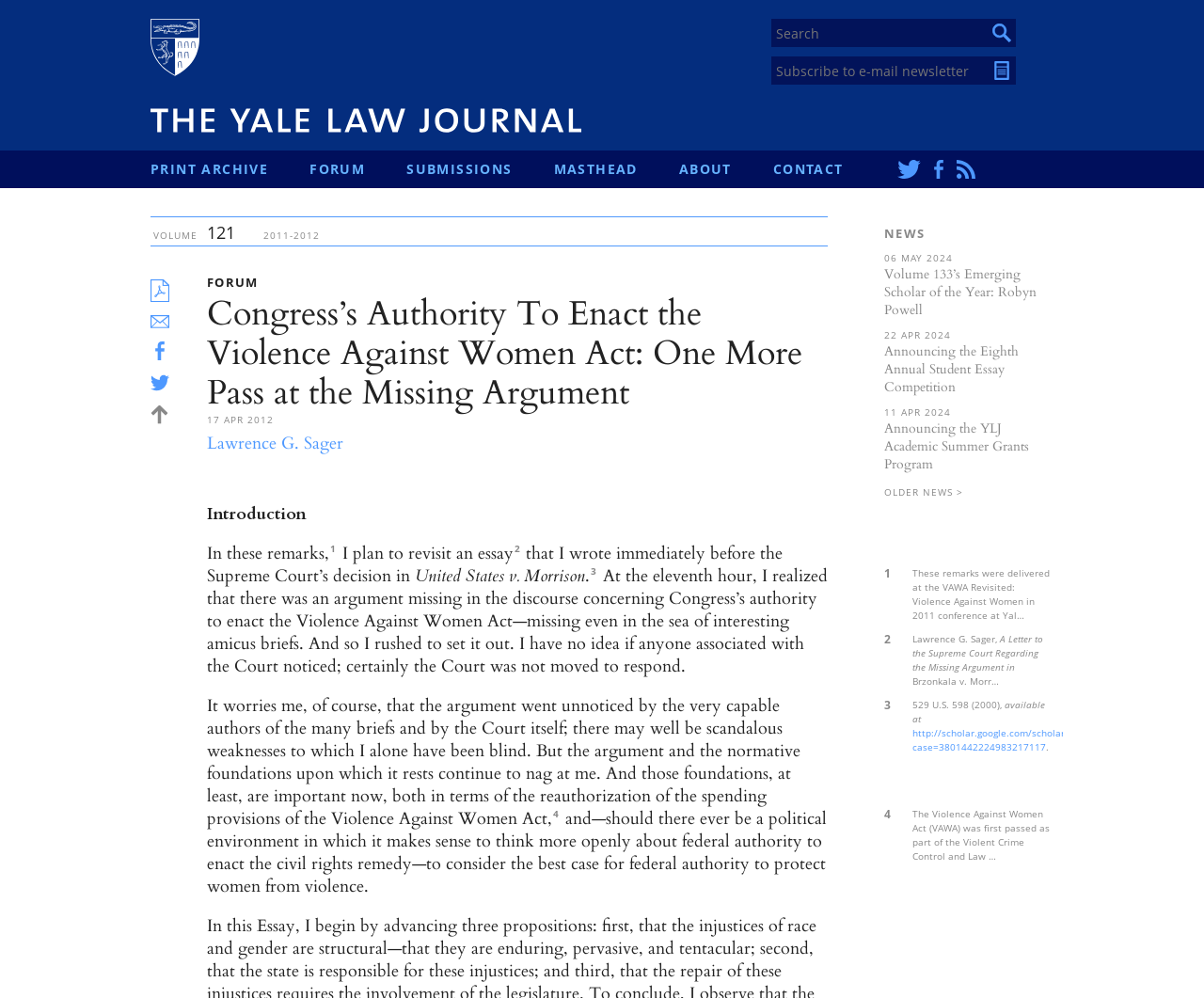Please examine the image and answer the question with a detailed explanation:
What is the topic of the article?

I determined the answer by reading the heading element with the text 'Congress’s Authority To Enact the Violence Against Women Act: One More Pass at the Missing Argument' which suggests that the article is about the Violence Against Women Act.